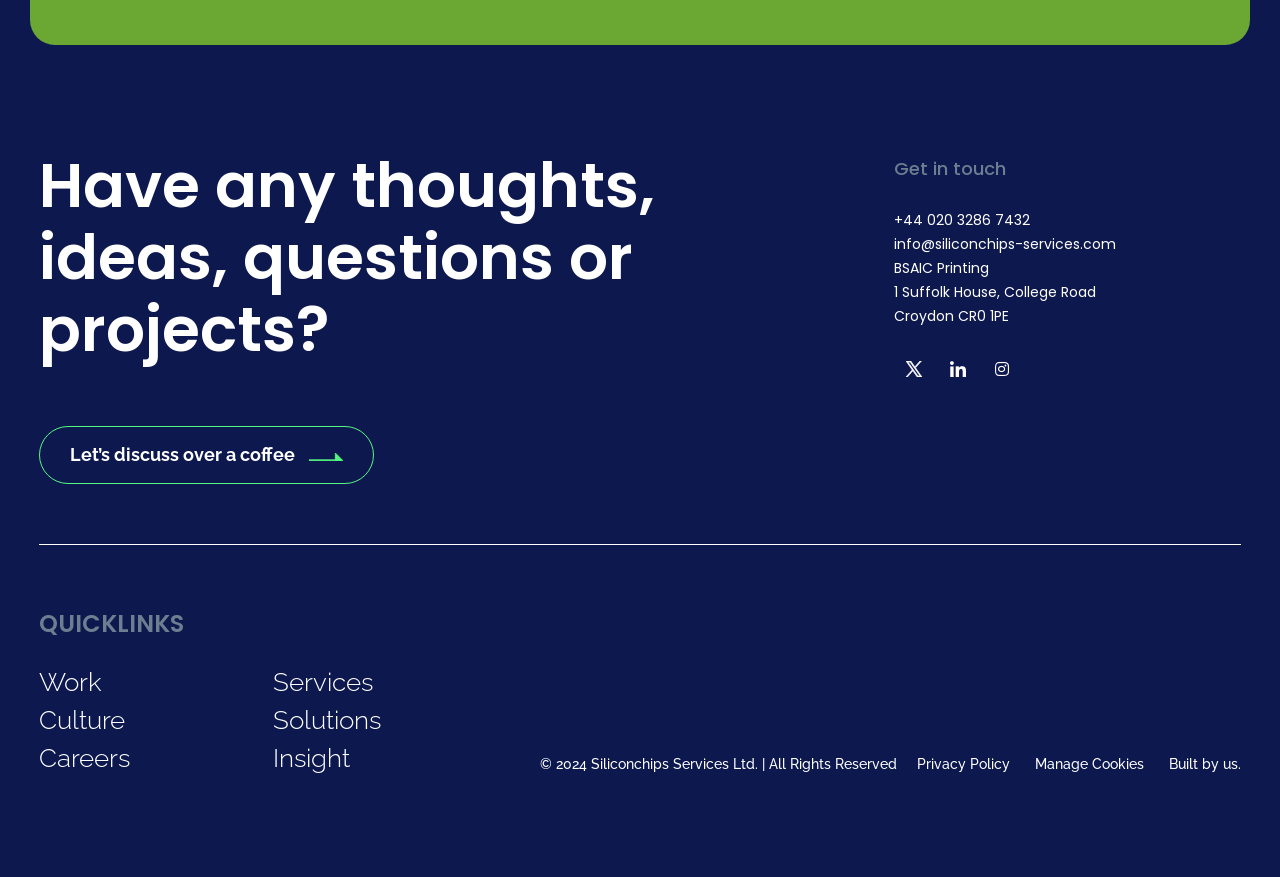For the given element description Insight, determine the bounding box coordinates of the UI element. The coordinates should follow the format (top-left x, top-left y, bottom-right x, bottom-right y) and be within the range of 0 to 1.

[0.214, 0.843, 0.274, 0.886]